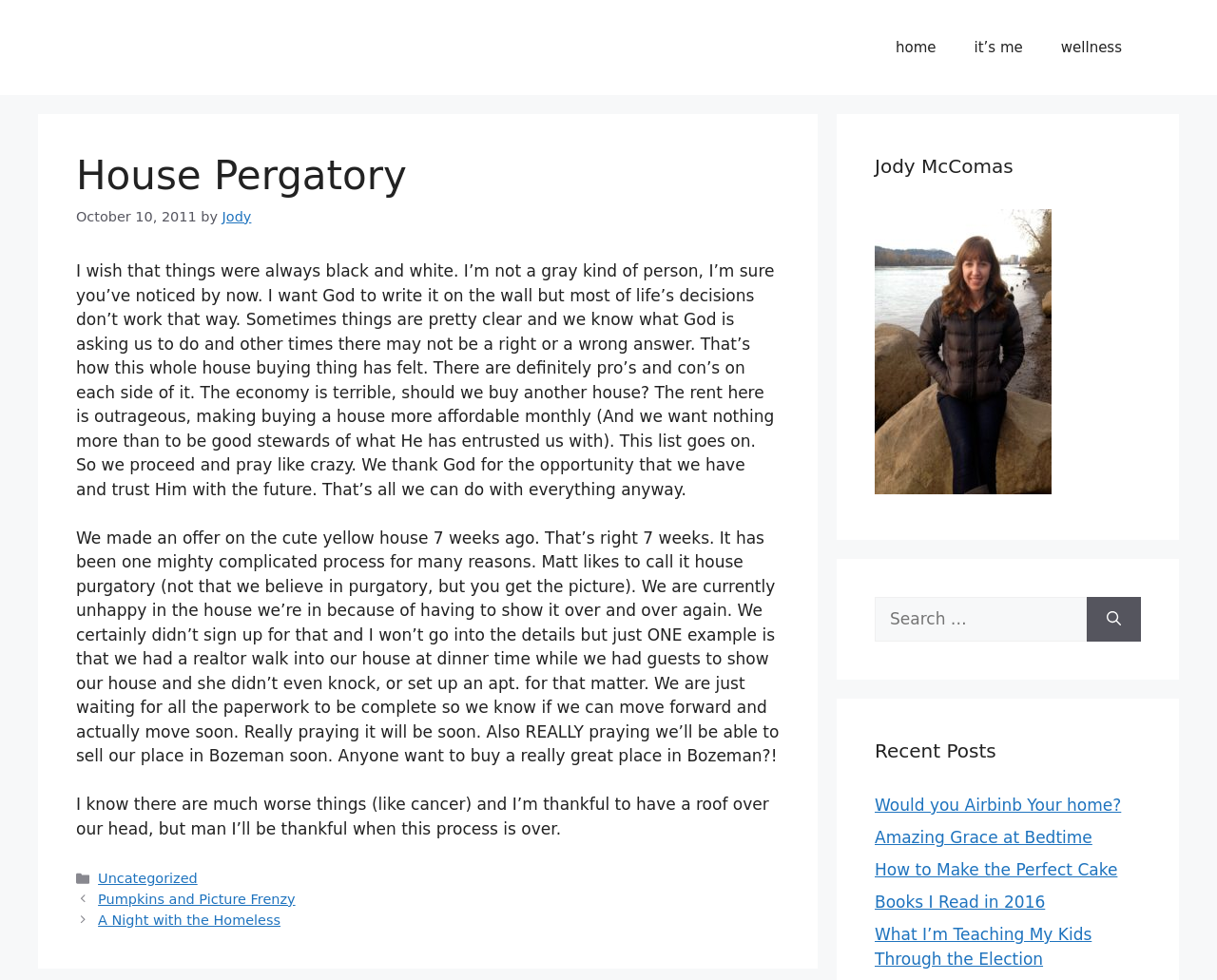Please provide the bounding box coordinates for the UI element as described: "wellness". The coordinates must be four floats between 0 and 1, represented as [left, top, right, bottom].

[0.856, 0.019, 0.938, 0.078]